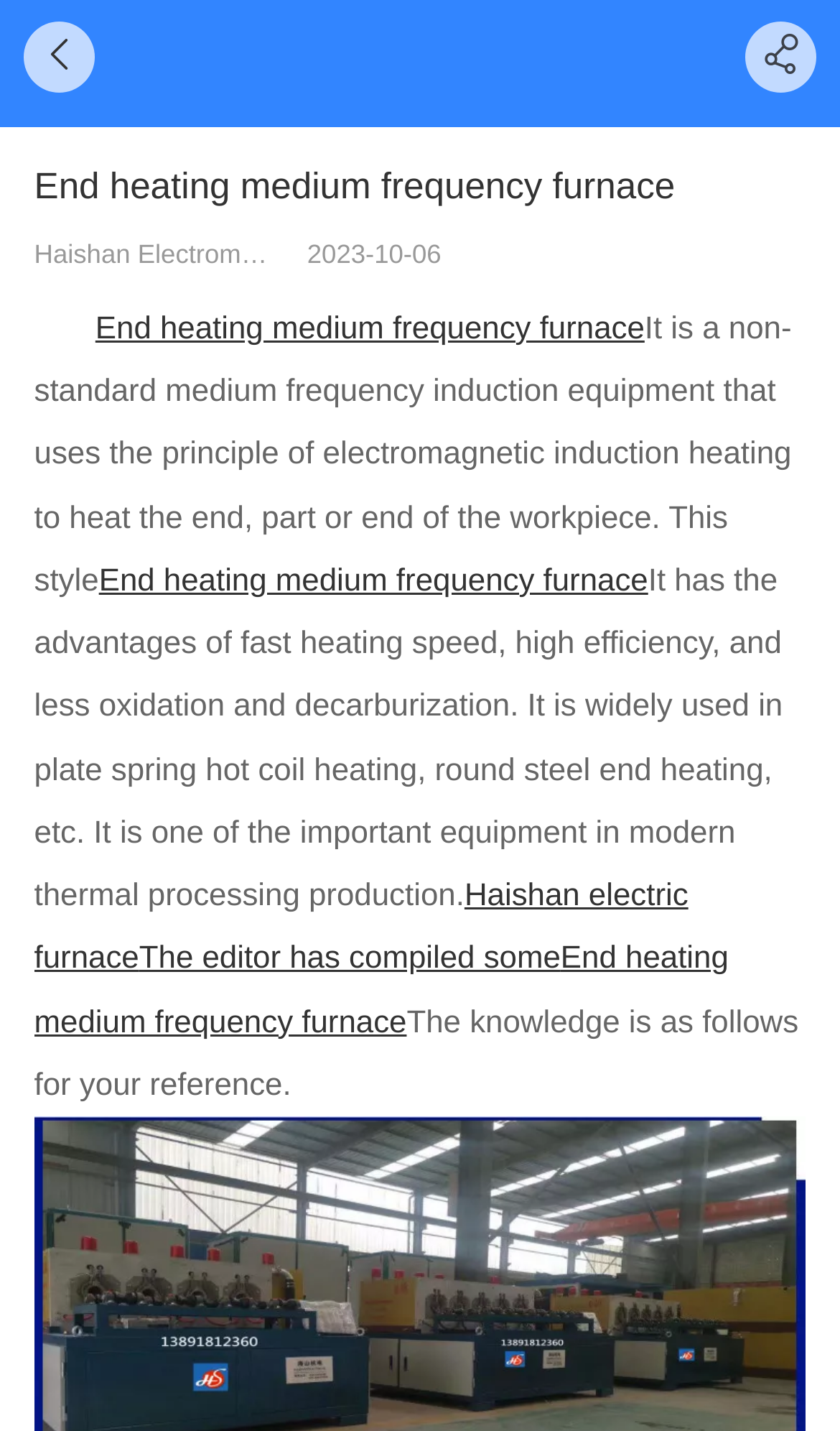Using the details in the image, give a detailed response to the question below:
What is the advantage of the end heating medium frequency furnace?

The advantages of the end heating medium frequency furnace are mentioned in the static text element 'It has the advantages of fast heating speed, high efficiency, and less oxidation and decarburization.' with bounding box coordinates [0.041, 0.394, 0.932, 0.639]. One of the advantages is fast heating speed.